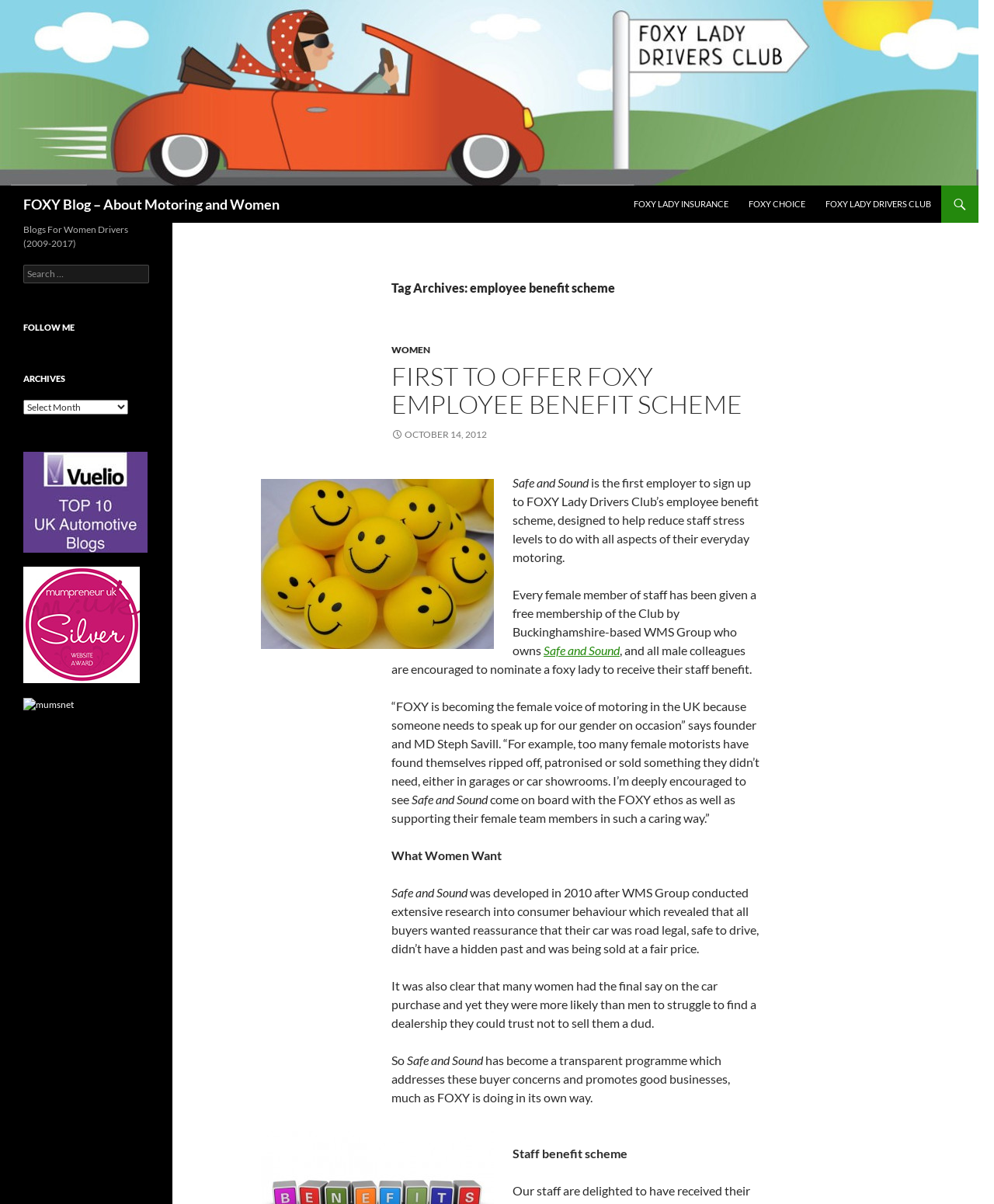Please locate and generate the primary heading on this webpage.

FOXY Blog – About Motoring and Women